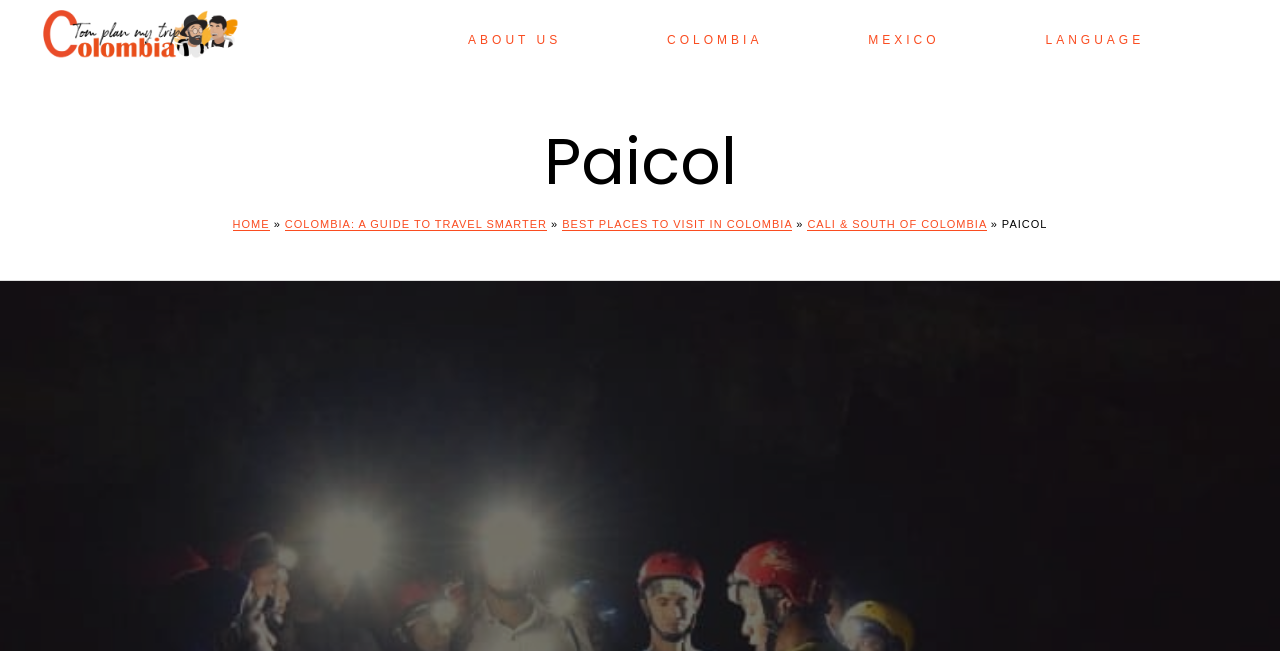Locate the bounding box coordinates of the element that should be clicked to fulfill the instruction: "go to Tomplanmytrip homepage".

[0.031, 0.015, 0.186, 0.108]